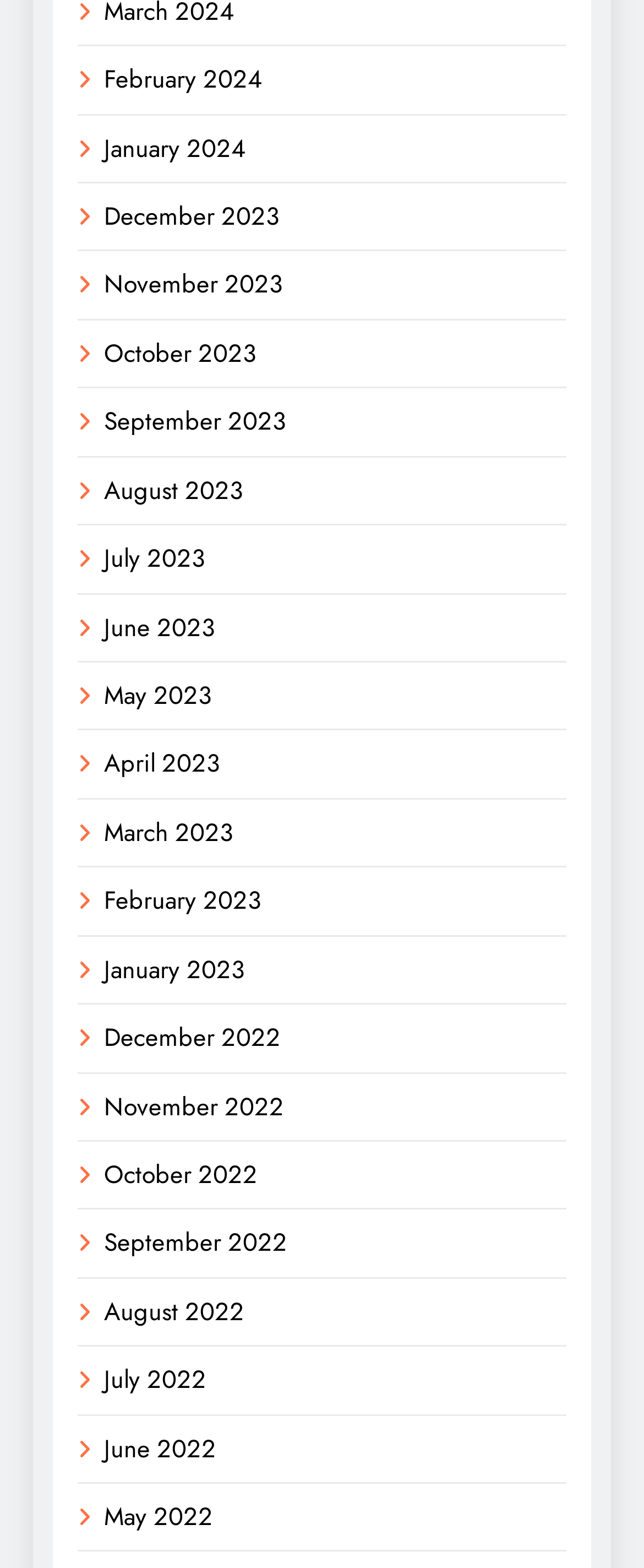Determine the bounding box coordinates for the clickable element to execute this instruction: "view February 2024". Provide the coordinates as four float numbers between 0 and 1, i.e., [left, top, right, bottom].

[0.162, 0.039, 0.408, 0.062]